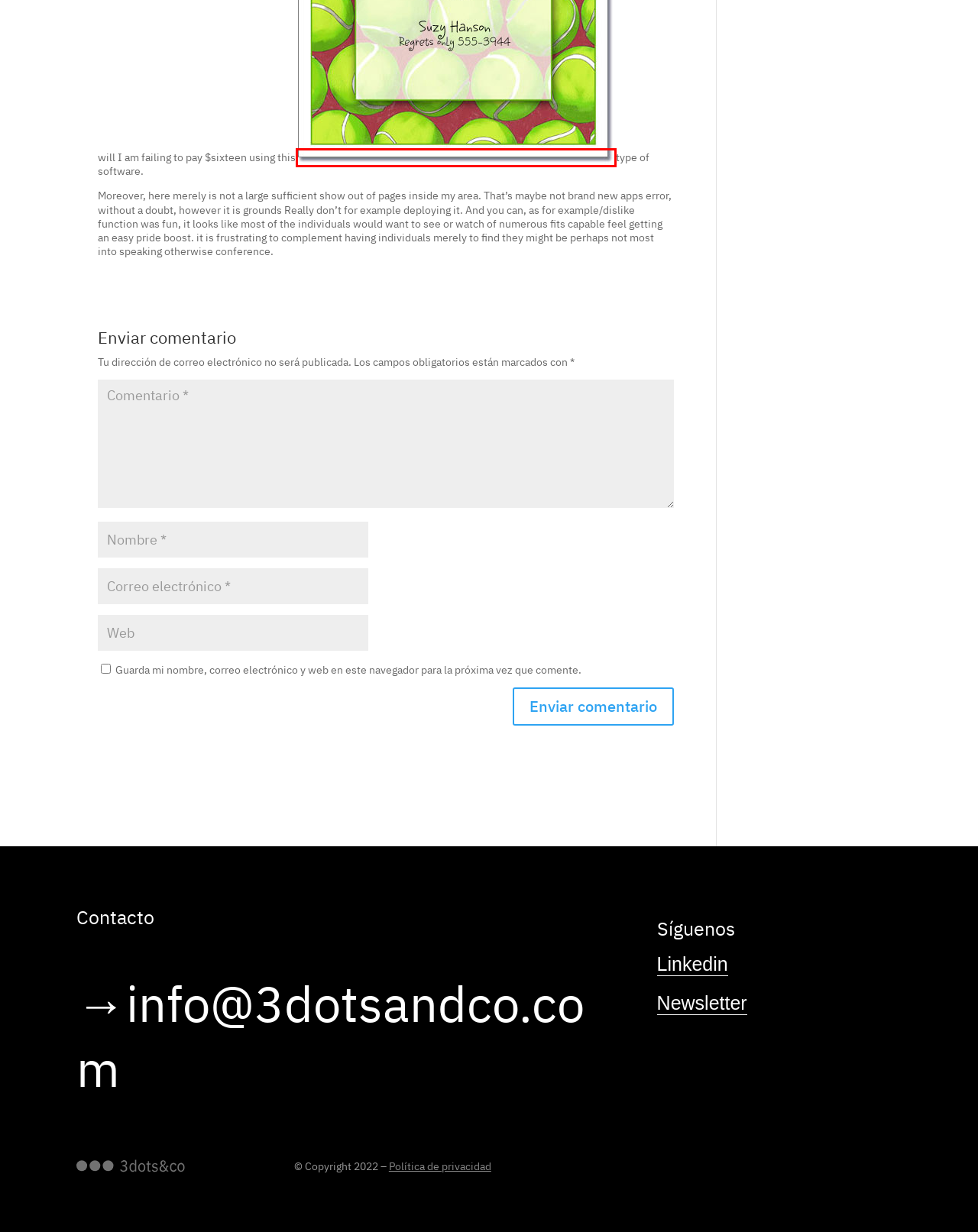Examine the screenshot of a webpage featuring a red bounding box and identify the best matching webpage description for the new page that results from clicking the element within the box. Here are the options:
A. Metodología | 3dots
B. admin | 3dots
C. Casos | 3dots
D. 🔥Friendfinder-x Overzicht 2024 - ​​Alles wat u erover moet weten! 🔥
E. Politica de privacidad | 3dots
F. friendfinder-x visitors | 3dots
G. Hablemos | 3dots
H. 3dots | Consultora especializada en estrategia de contenidos

D